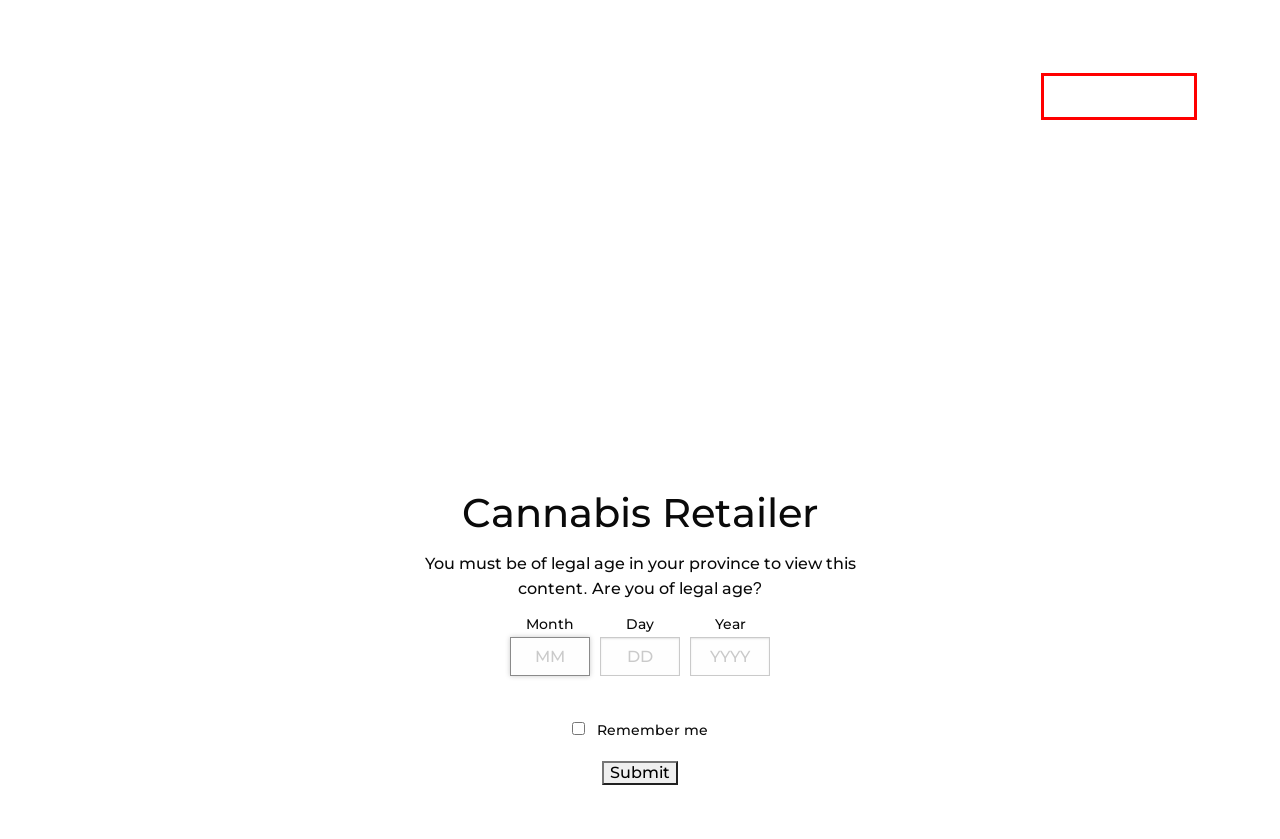Inspect the screenshot of a webpage with a red rectangle bounding box. Identify the webpage description that best corresponds to the new webpage after clicking the element inside the bounding box. Here are the candidates:
A. Dealing With Cannabis Packaging Waste | Cannabis Retailer
B. Subscribe | Cannabis Retailer
C. Contact | Cannabis Retailer
D. Magazine | Cannabis Retailer
E. Advertise in Cannabis Retailer | Cannabis Retailer
F. News | Cannabis Retailer
G. Buyers’ Guide | Cannabis Retailer
H. Profiles | Cannabis Retailer

G